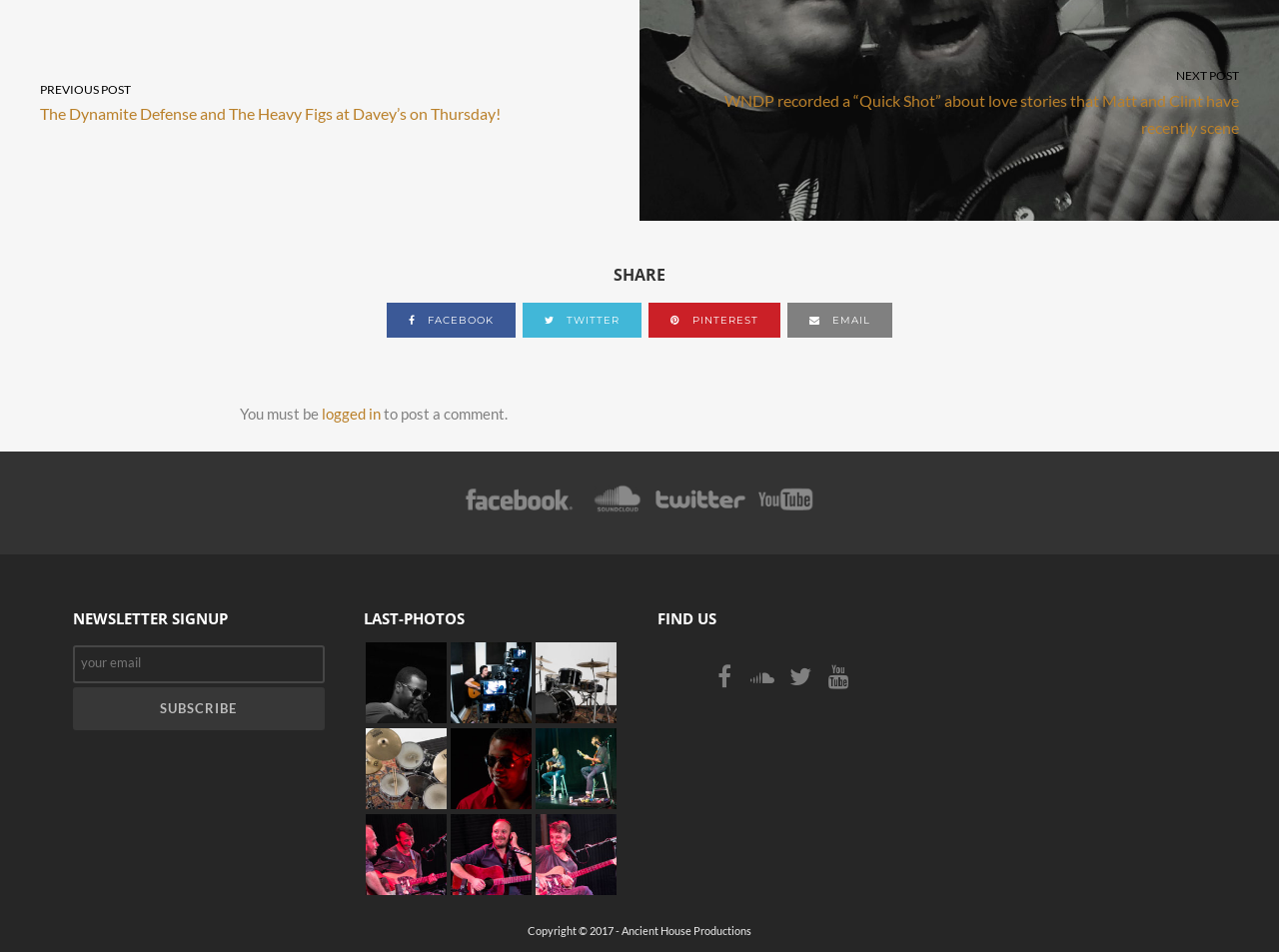What type of content is displayed in the 'LAST-PHOTOS' section?
Provide a detailed and extensive answer to the question.

The 'LAST-PHOTOS' section contains multiple links with no text, which suggests that they are links to images or photos. The section is also titled 'LAST-PHOTOS', which further supports the idea that it displays photos.